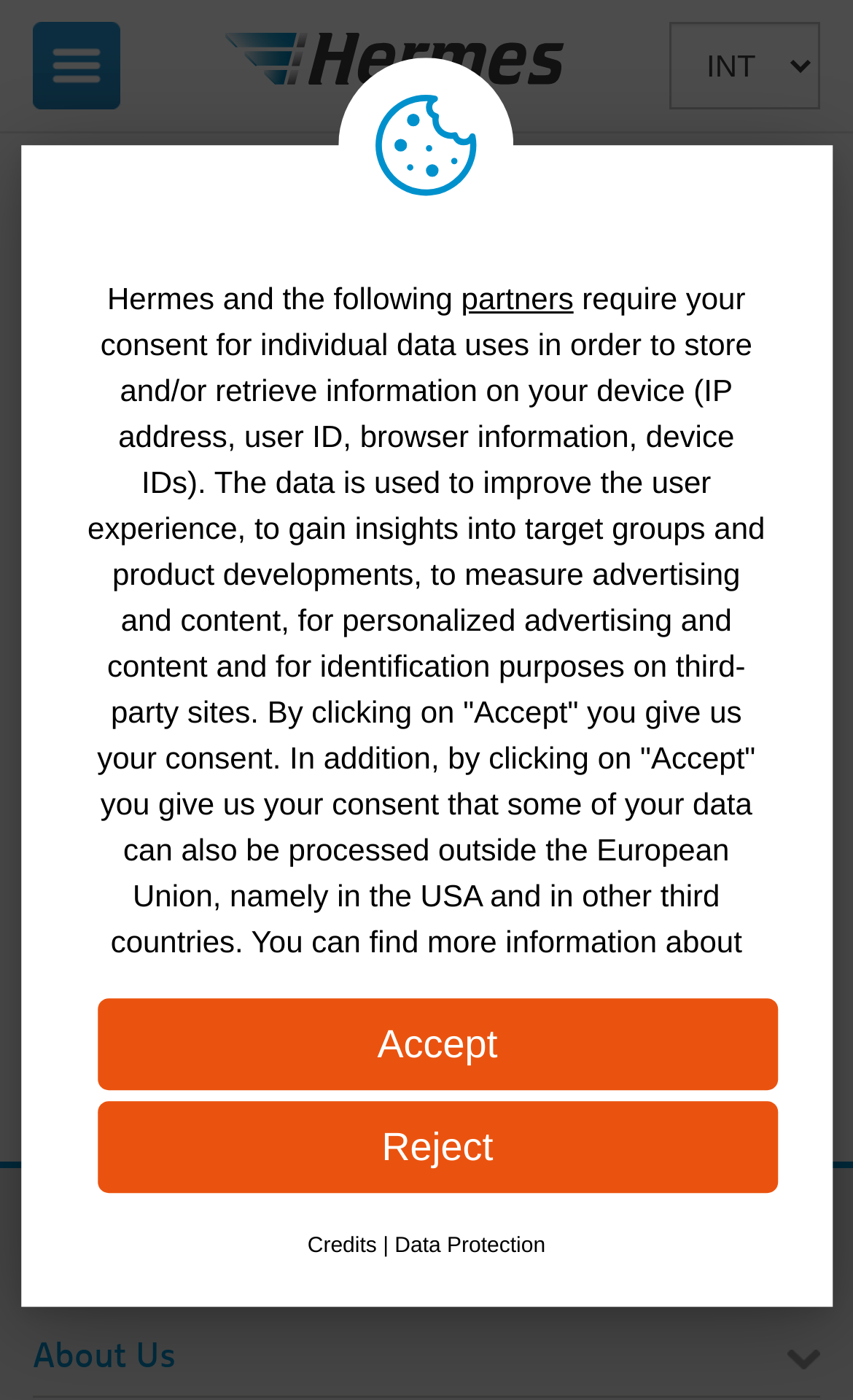Describe the webpage in detail, including text, images, and layout.

The webpage is about Hermes, a leading expert in integrated solutions along the supply chain and a partner for national and international trading companies. 

At the top left, there is a menu button labeled "Menu". Next to it, on the right, is a combobox. The company's logo, "Hermes", is situated in the top center. 

Below the logo, there is a heading "Our Services" that spans almost the entire width of the page. Underneath this heading, there are three sections, each containing an image, a heading, and two links. The sections are arranged vertically, with the first section on top, followed by the second, and then the third. 

The first section is about "Transport Logistics", with an image on the left and a heading on the right. Below the heading, there are two links: "Transport Logistics" and "more about Transport Logistics". 

The second section is about "Global E-Commerce", with a similar layout to the first section. The heading is "Global E-Commerce", and the two links are "Global E-Commerce" and "more about Global E-Commerce". 

The third section is about "Distribution", again with a similar layout. The heading is "Distribution", and the two links are "Distribution" and "more about Distribution". 

On the bottom left, there are three links: "Print", "Our Services", and "About Us". 

A dialog box is situated at the bottom center of the page, which is a cookie consent notification. It explains how Hermes and its partners use data and asks for the user's consent. There are two buttons: "Accept" and "Reject". Below the dialog box, there are three links: "partners", "Credits", and "Data Protection", separated by a vertical line.